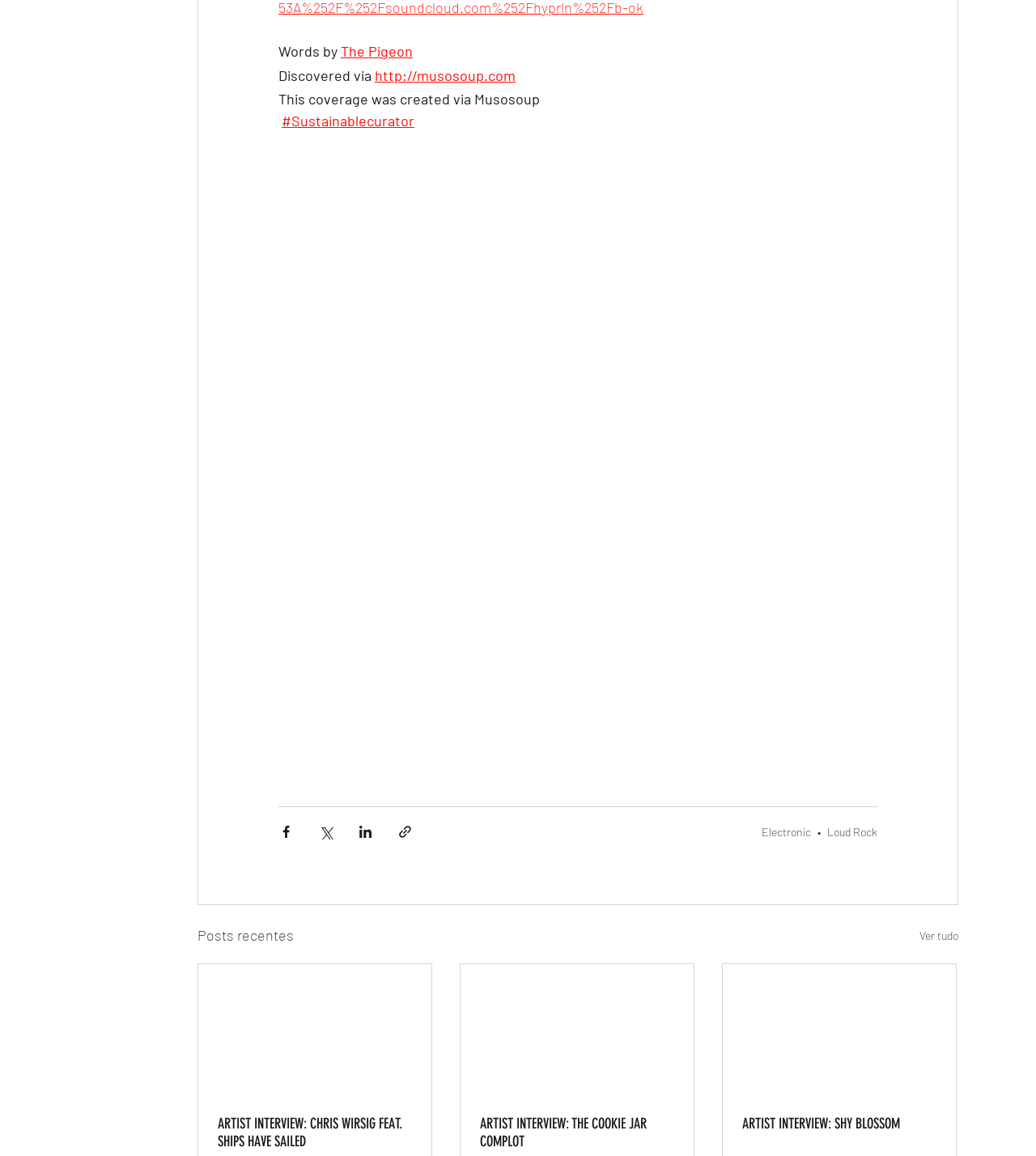Refer to the image and offer a detailed explanation in response to the question: What is the name of the artist interviewed?

I found the answer by looking at the link 'ARTIST INTERVIEW: CHRIS WIRSIG FEAT. SHIPS HAVE SAILED' which is a child element of the root element. This link is likely to be an interview with the artist CHRIS WIRSIG.